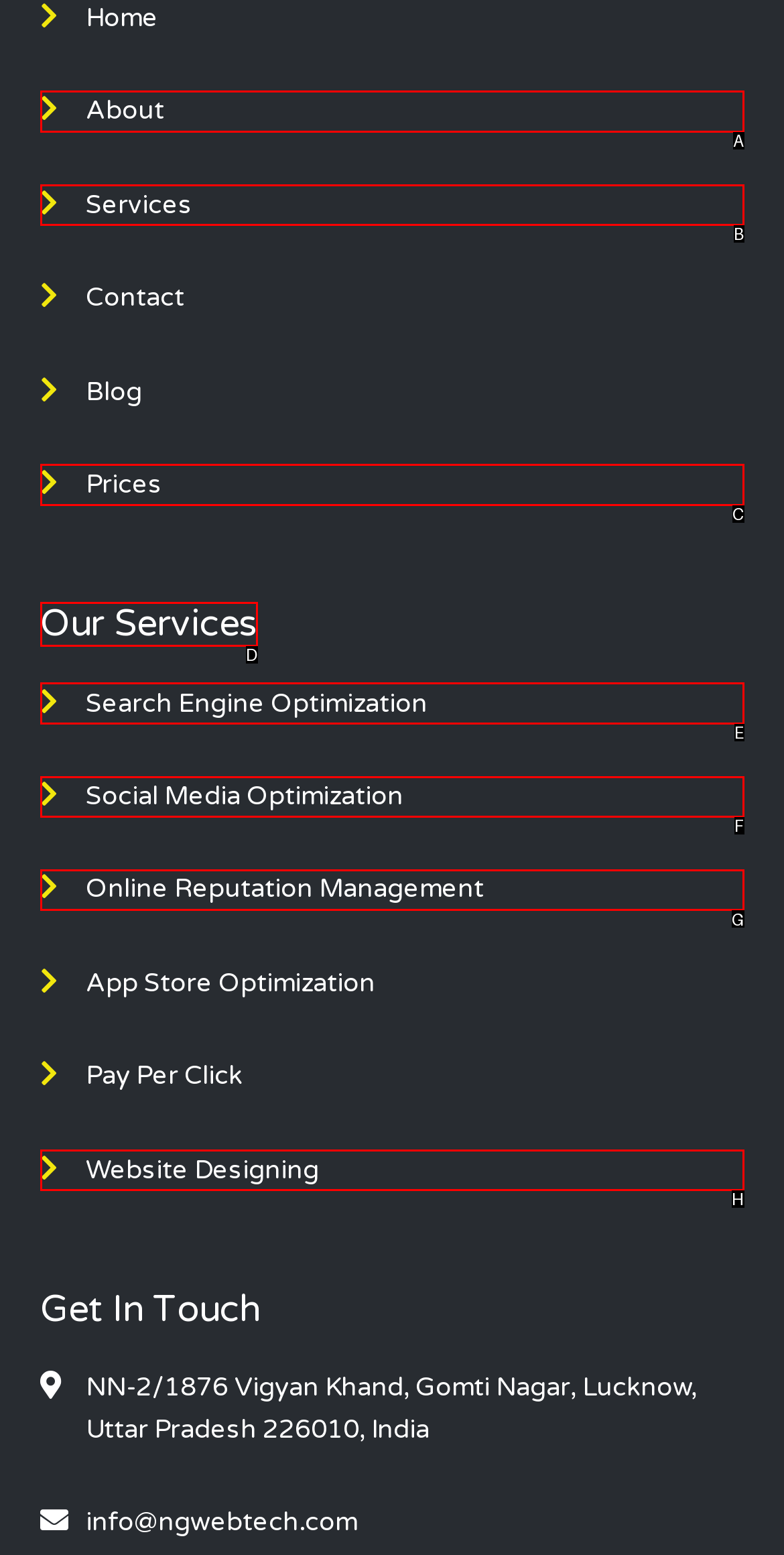Select the letter that corresponds to the description: Services. Provide your answer using the option's letter.

B